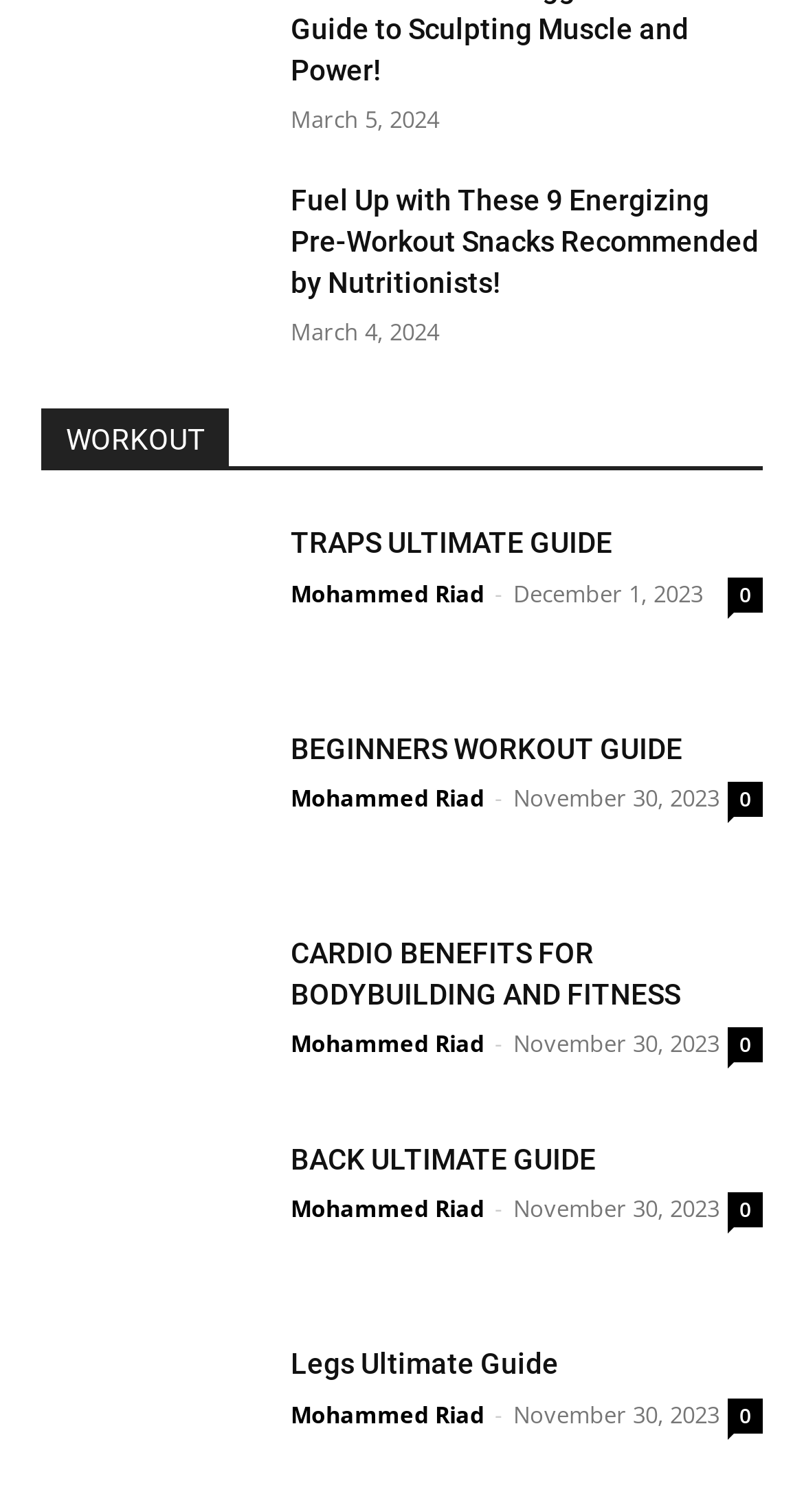Determine the bounding box coordinates of the section to be clicked to follow the instruction: "Explore the 'CARDIO BENEFITS FOR BODYBUILDING AND FITNESS' article". The coordinates should be given as four float numbers between 0 and 1, formatted as [left, top, right, bottom].

[0.051, 0.618, 0.321, 0.718]